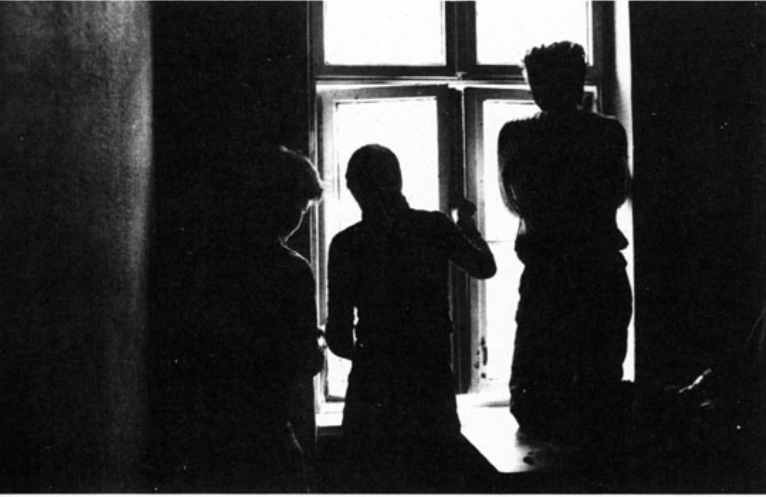What is the significance of Naunystrasse 58?
Please provide a detailed and comprehensive answer to the question.

According to the caption, Naunystrasse 58 is the residence of the women, and it is mentioned alongside the challenges posed by external pressures to modernize their home, implying that it holds importance to their living situation and collective aspirations.